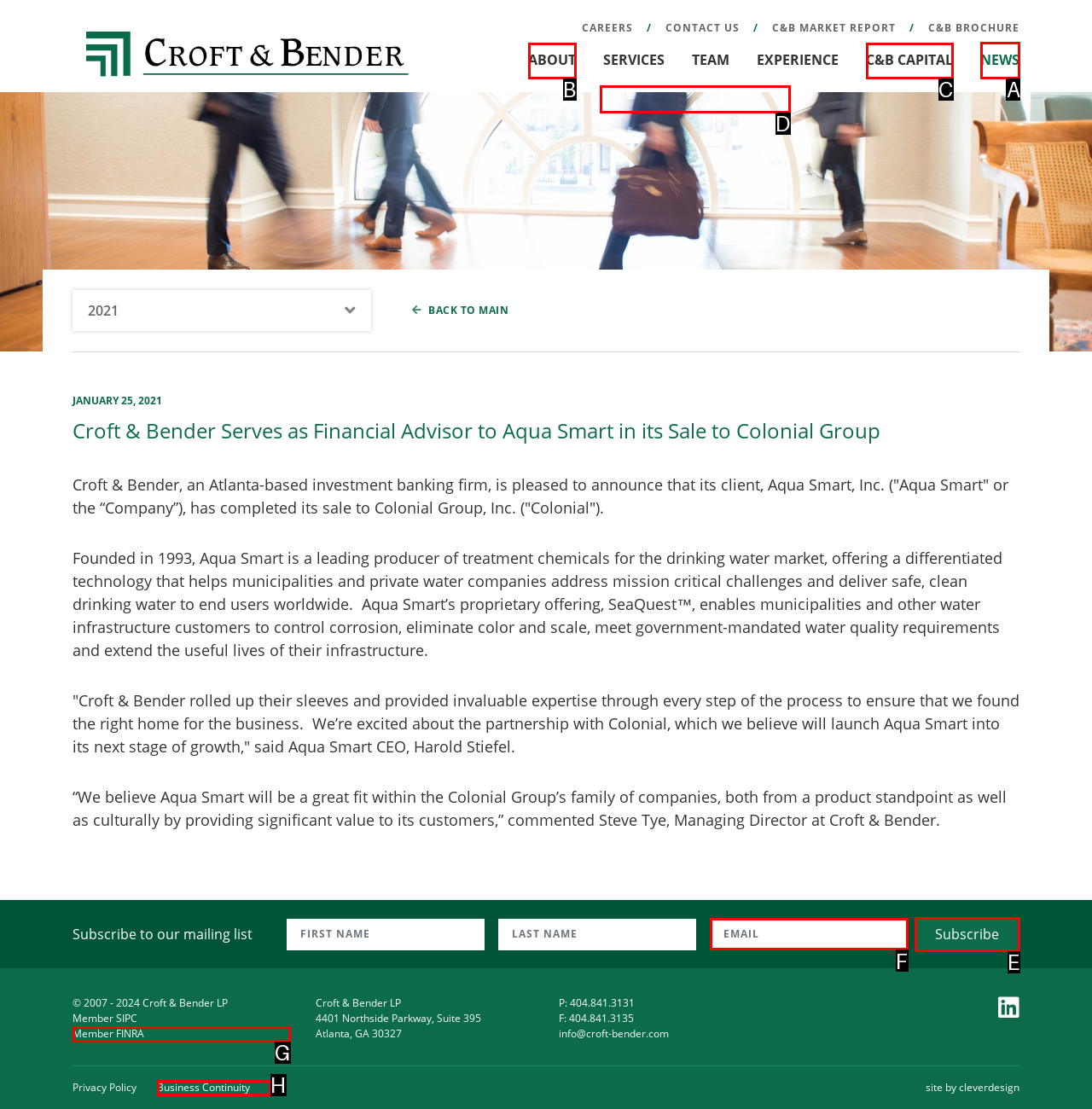Tell me the letter of the correct UI element to click for this instruction: Click on NEWS. Answer with the letter only.

A